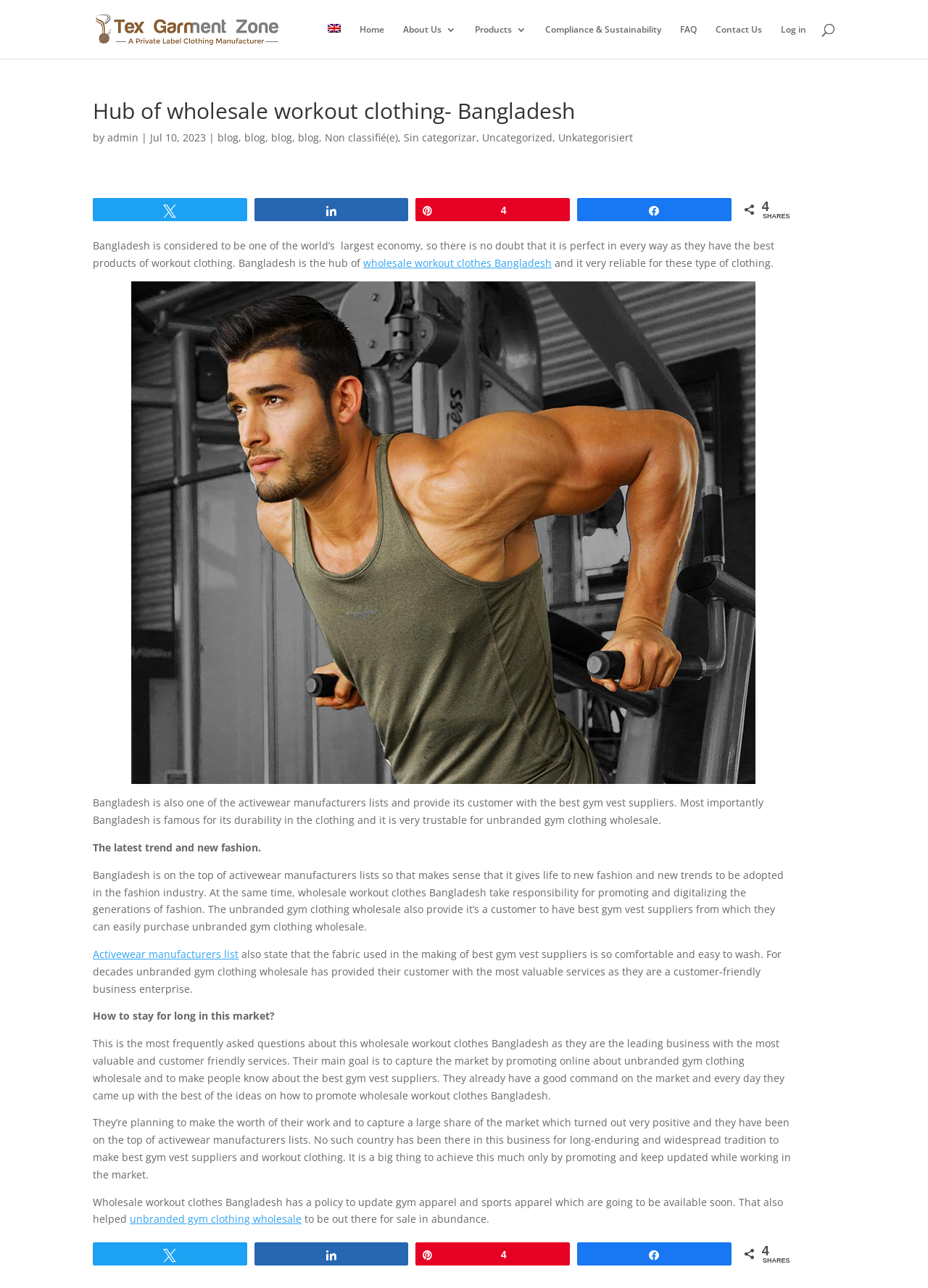Give the bounding box coordinates for this UI element: "unbranded gym clothing wholesale". The coordinates should be four float numbers between 0 and 1, arranged as [left, top, right, bottom].

[0.14, 0.941, 0.325, 0.952]